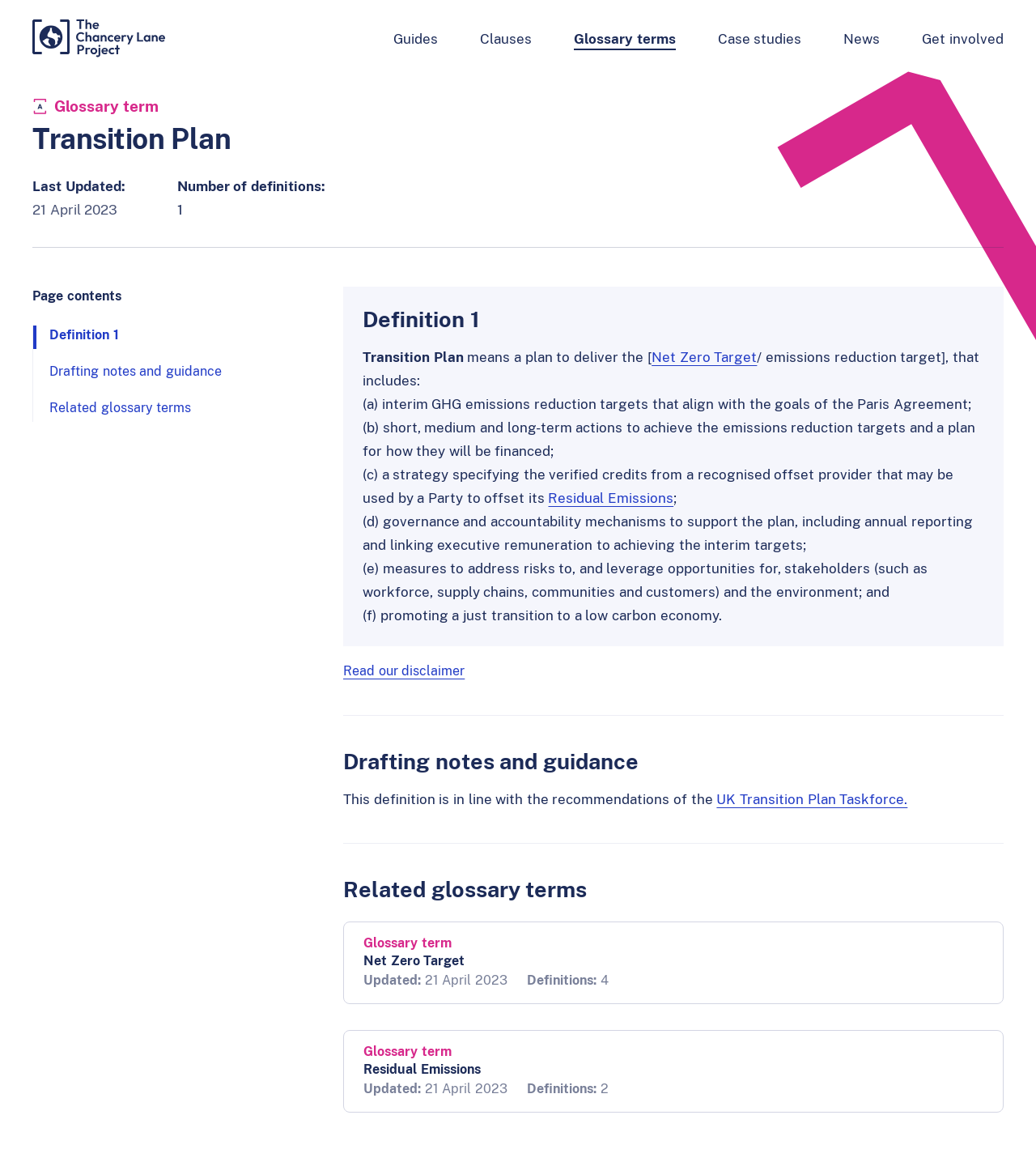Please determine the bounding box coordinates of the clickable area required to carry out the following instruction: "Go to the home page". The coordinates must be four float numbers between 0 and 1, represented as [left, top, right, bottom].

None